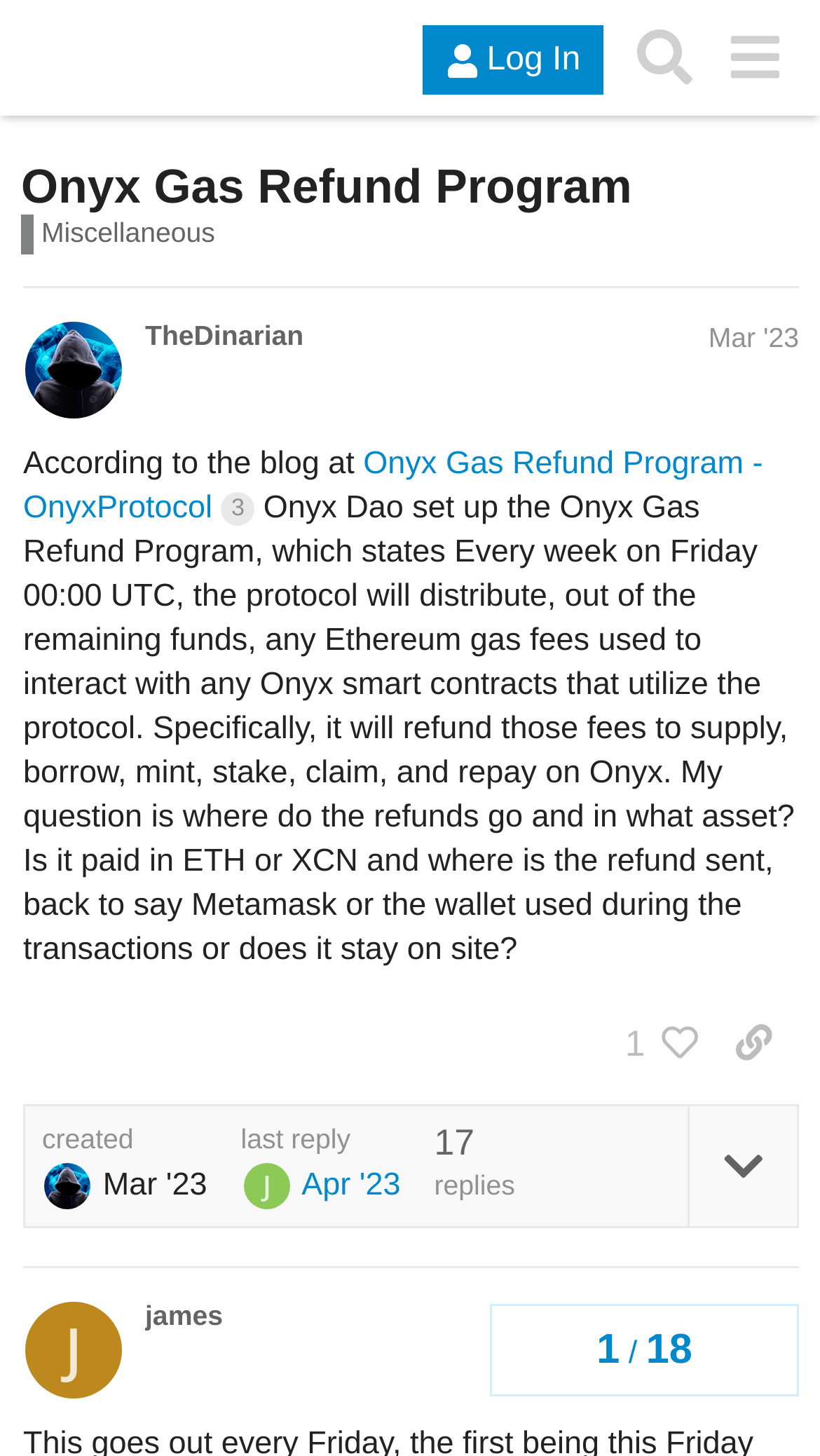Could you locate the bounding box coordinates for the section that should be clicked to accomplish this task: "View the Onyx Gas Refund Program details".

[0.026, 0.108, 0.771, 0.146]